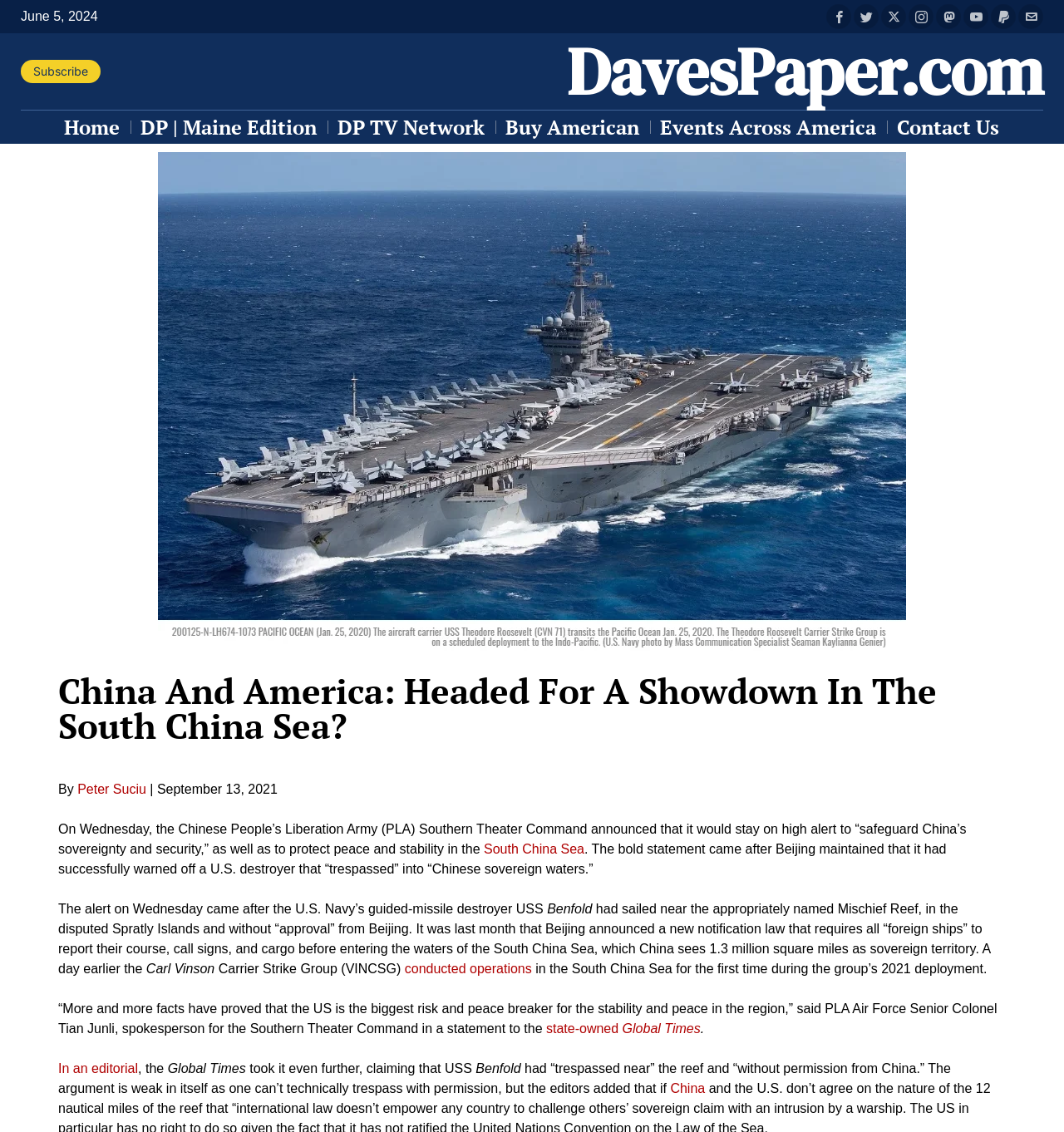From the webpage screenshot, identify the region described by Home. Provide the bounding box coordinates as (top-left x, top-left y, bottom-right x, bottom-right y), with each value being a floating point number between 0 and 1.

[0.051, 0.098, 0.123, 0.127]